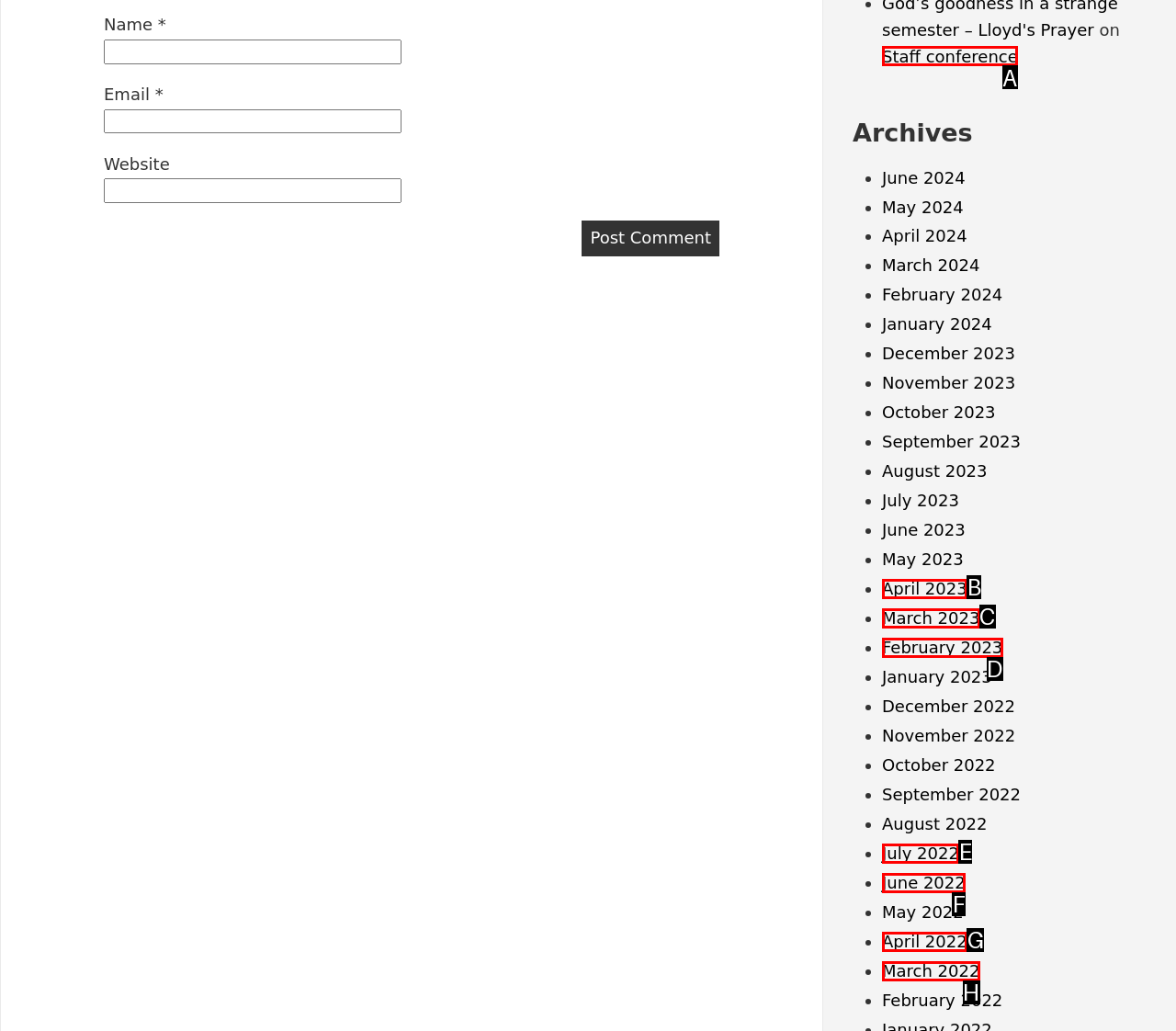Indicate the UI element to click to perform the task: Visit the Staff conference page. Reply with the letter corresponding to the chosen element.

A